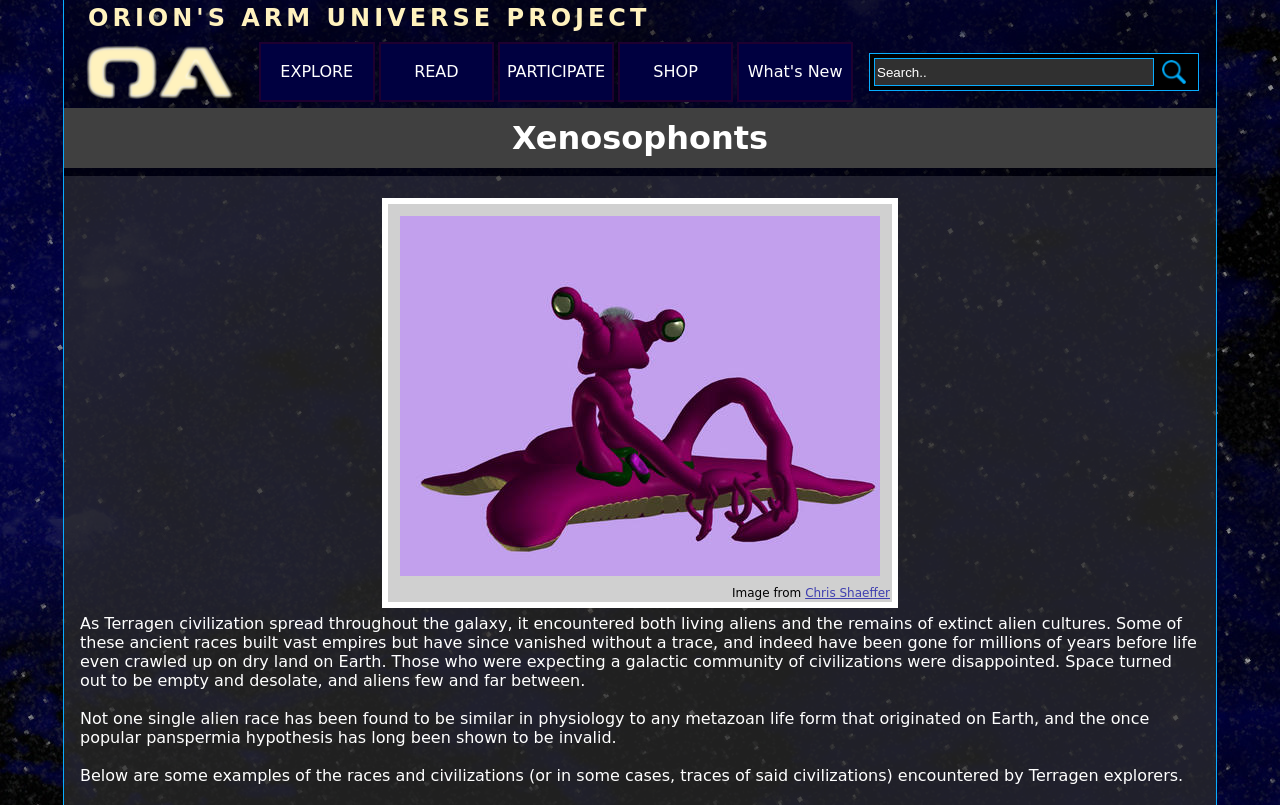Please answer the following question using a single word or phrase: 
What is the theme of the text in the layout table?

Alien civilizations